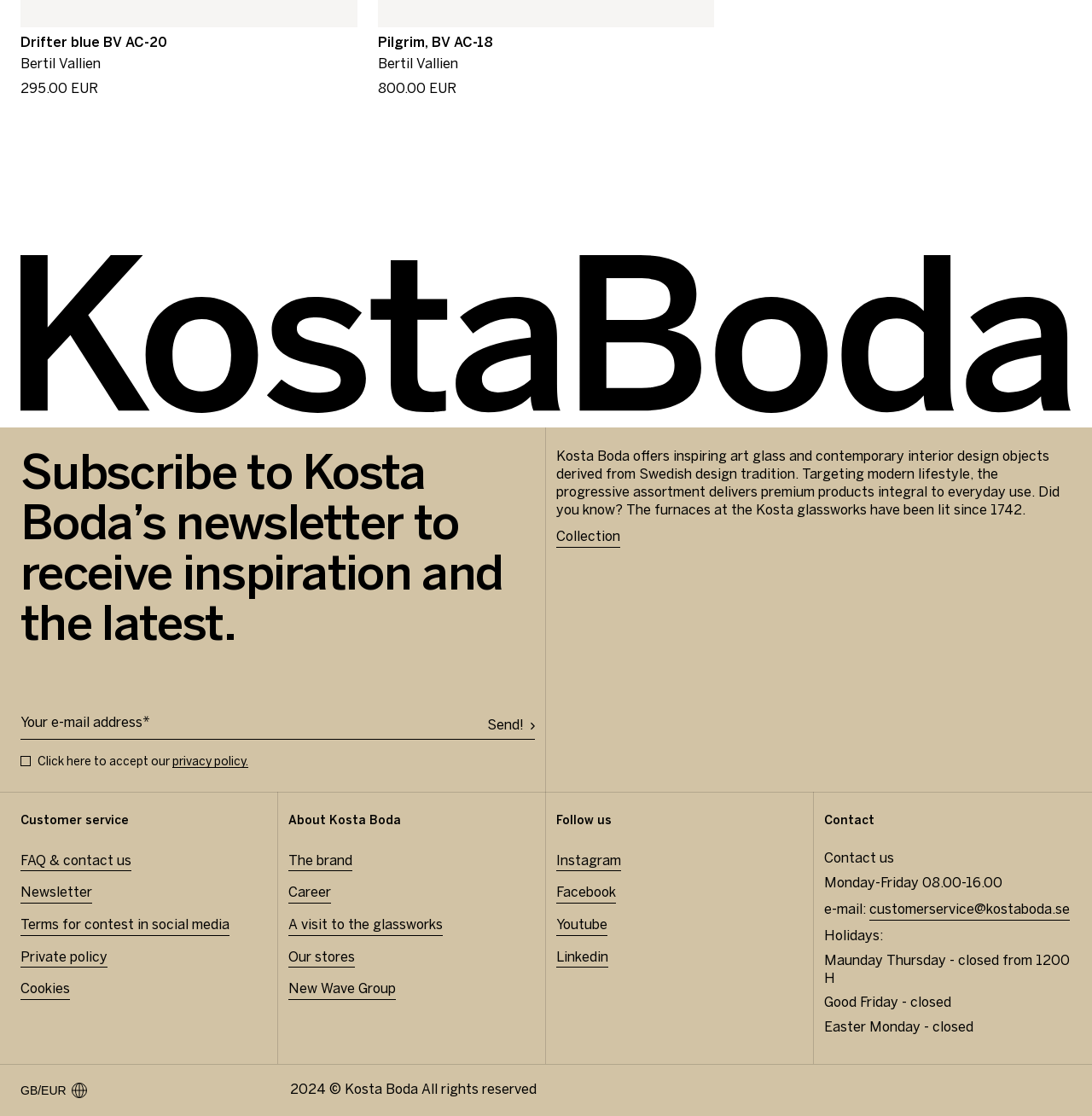How can I contact Kosta Boda's customer service?
Kindly give a detailed and elaborate answer to the question.

I found the contact information in the 'Contact' section at the bottom of the webpage, which provides an email address and phone number, along with the hours of operation.